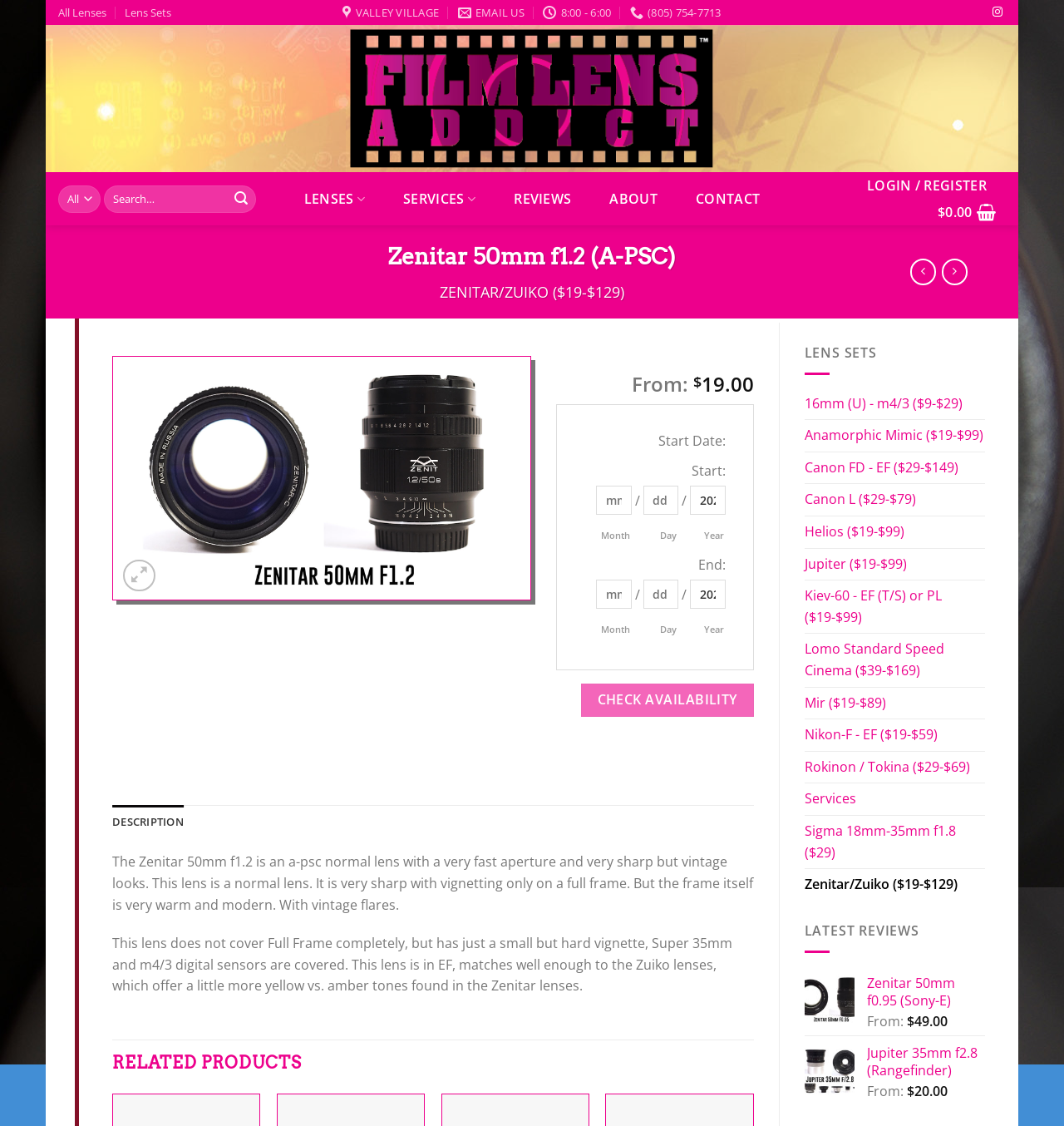Given the description of a UI element: "Login / Register", identify the bounding box coordinates of the matching element in the webpage screenshot.

[0.805, 0.153, 0.937, 0.177]